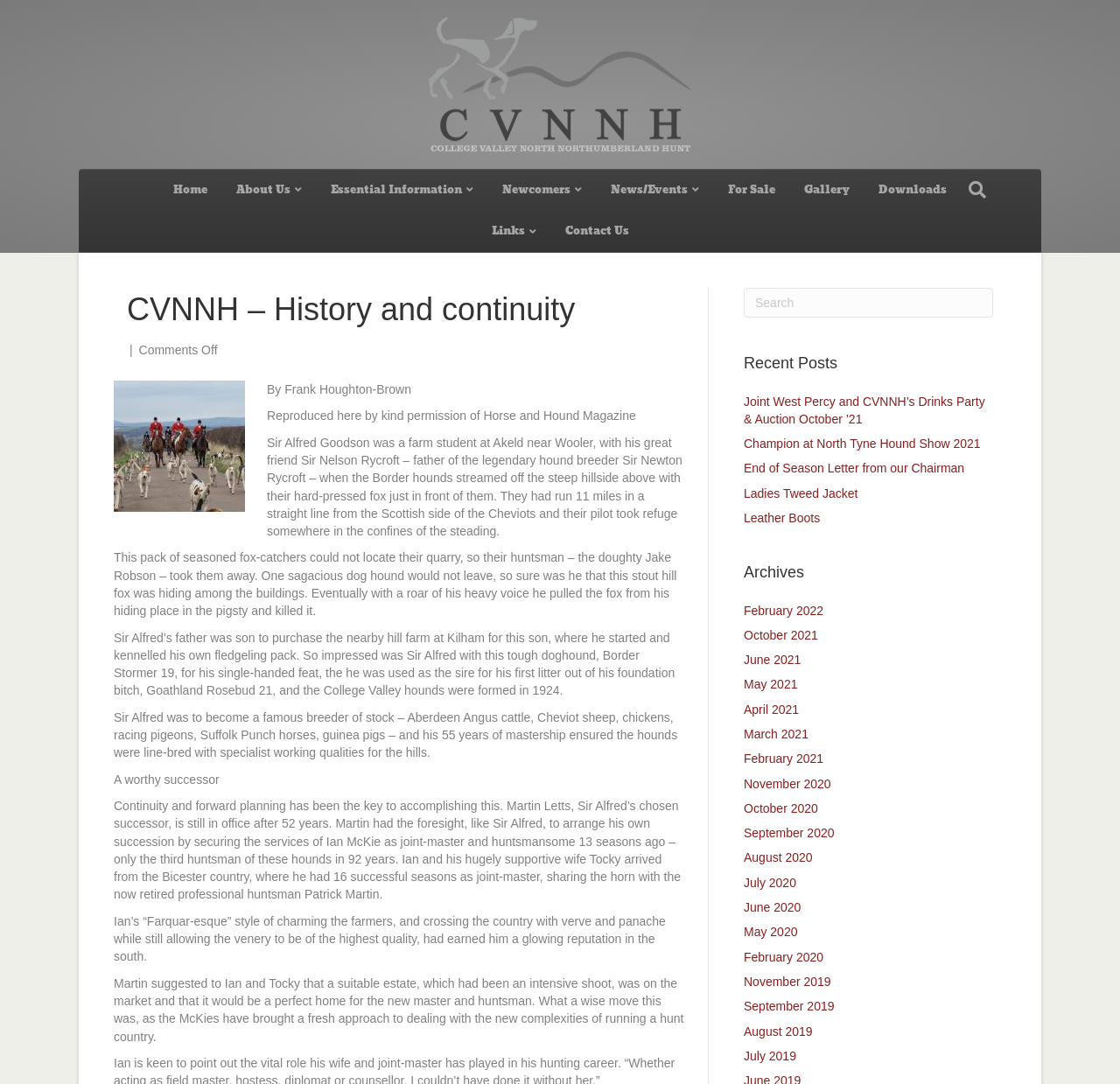Determine the bounding box coordinates for the area that needs to be clicked to fulfill this task: "Click on the 'February 2022' archive link". The coordinates must be given as four float numbers between 0 and 1, i.e., [left, top, right, bottom].

[0.664, 0.556, 0.735, 0.569]